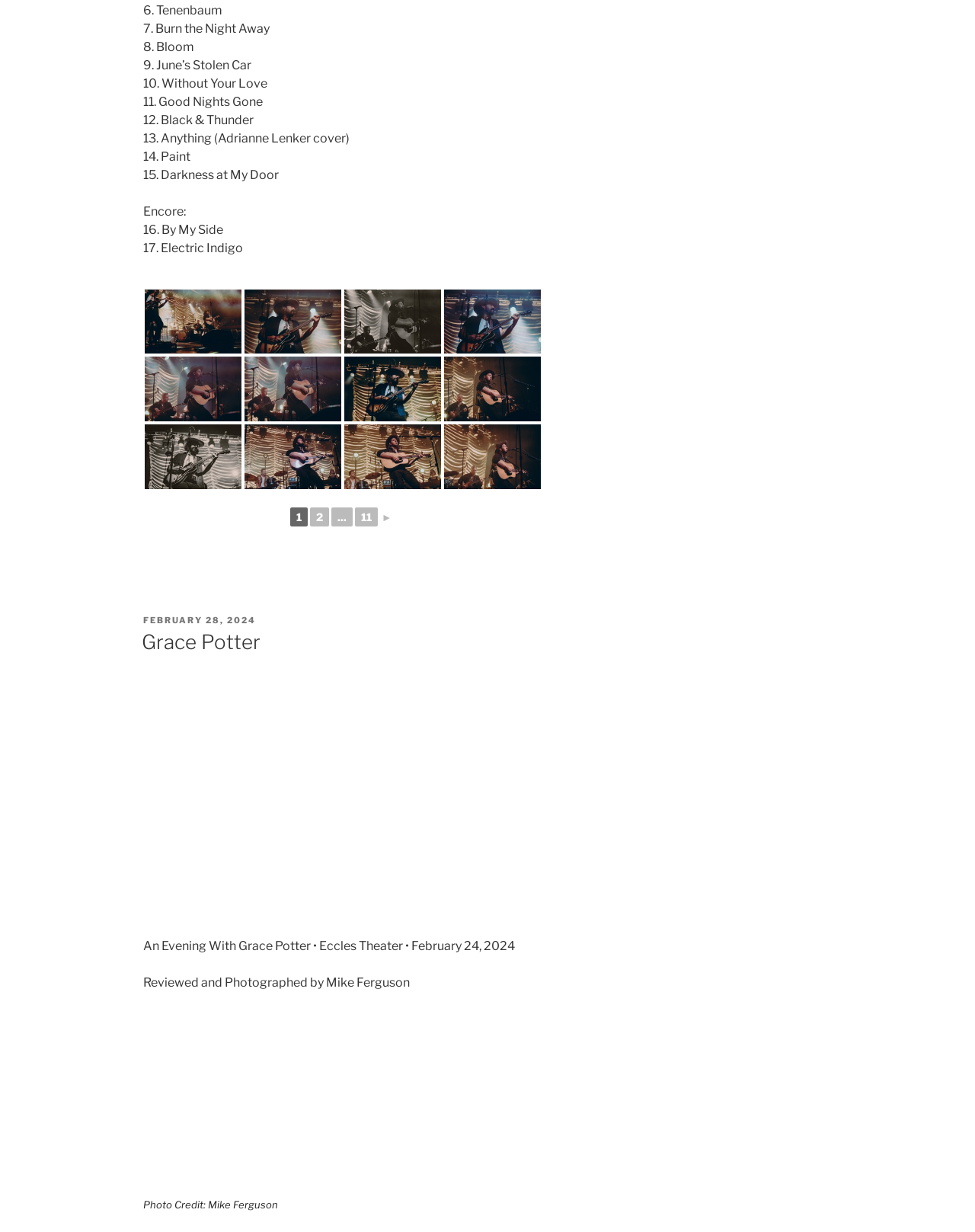Based on what you see in the screenshot, provide a thorough answer to this question: What is the date of the event mentioned on the webpage?

The webpage mentions an event, and the date of the event is specified as 'FEBRUARY 28, 2024', which can be found in the header section of the webpage.